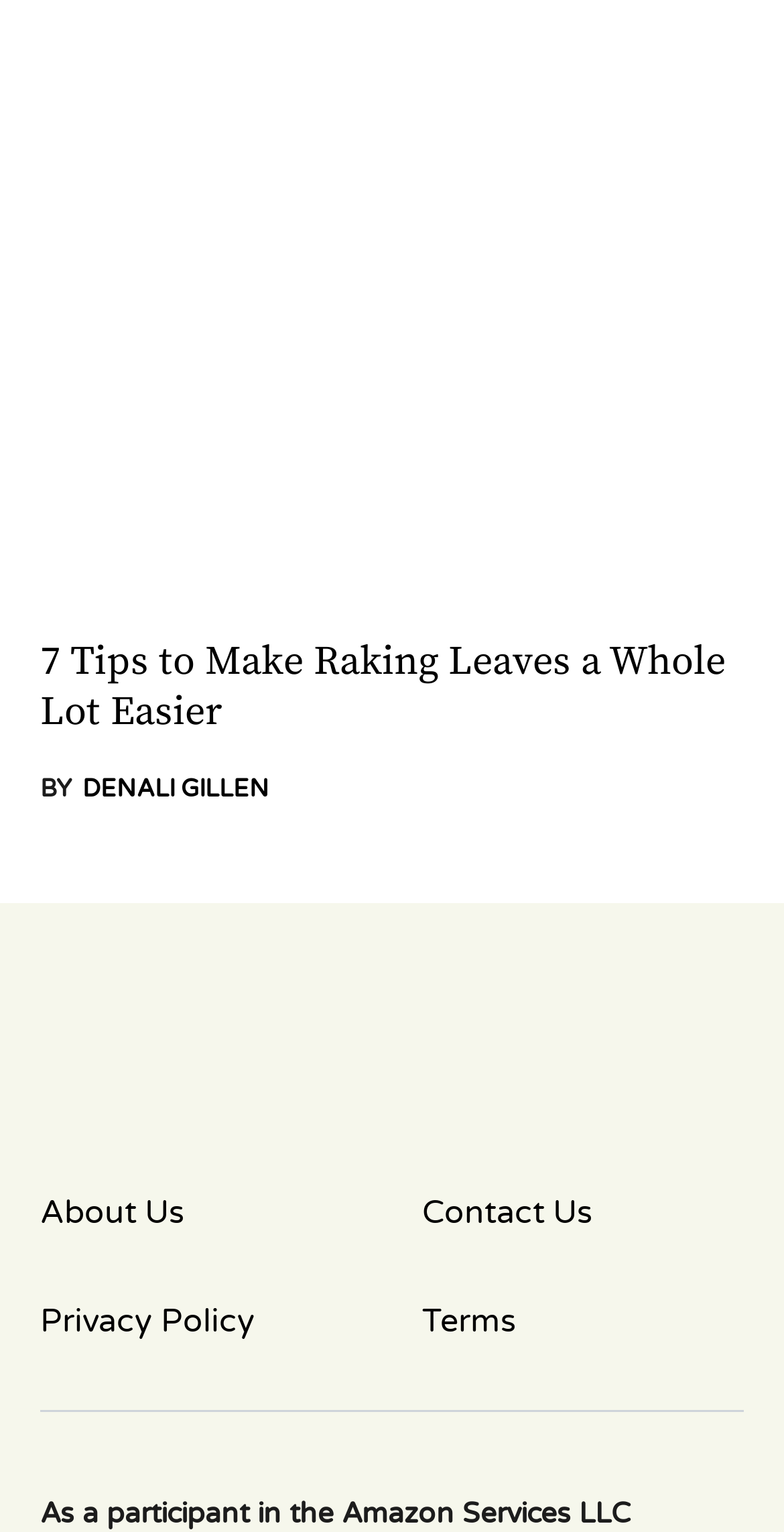How many links are there in the footer?
Answer with a single word or short phrase according to what you see in the image.

5